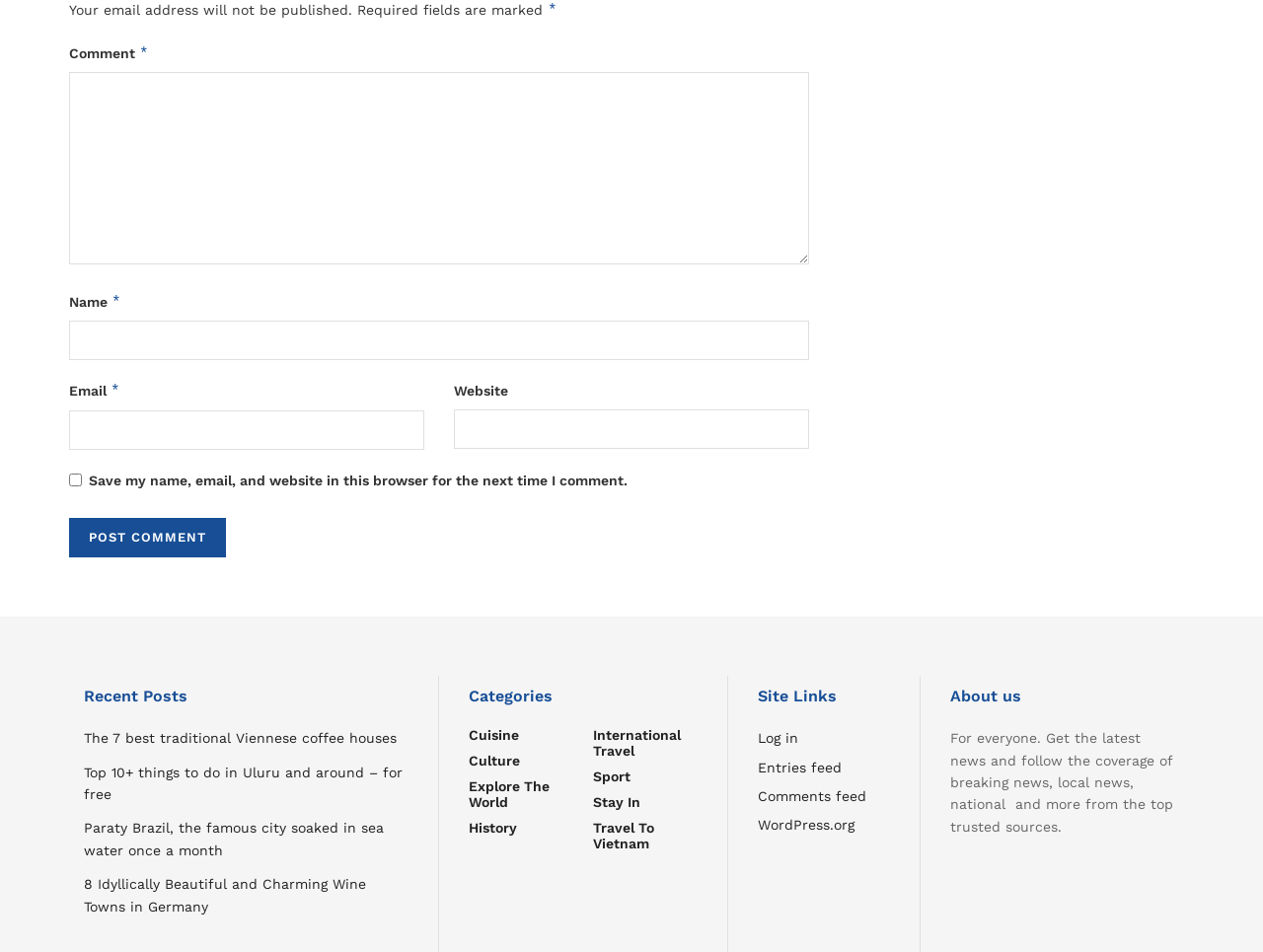Determine the bounding box coordinates of the clickable element necessary to fulfill the instruction: "Click on the 'Murder Mysteries' link". Provide the coordinates as four float numbers within the 0 to 1 range, i.e., [left, top, right, bottom].

None